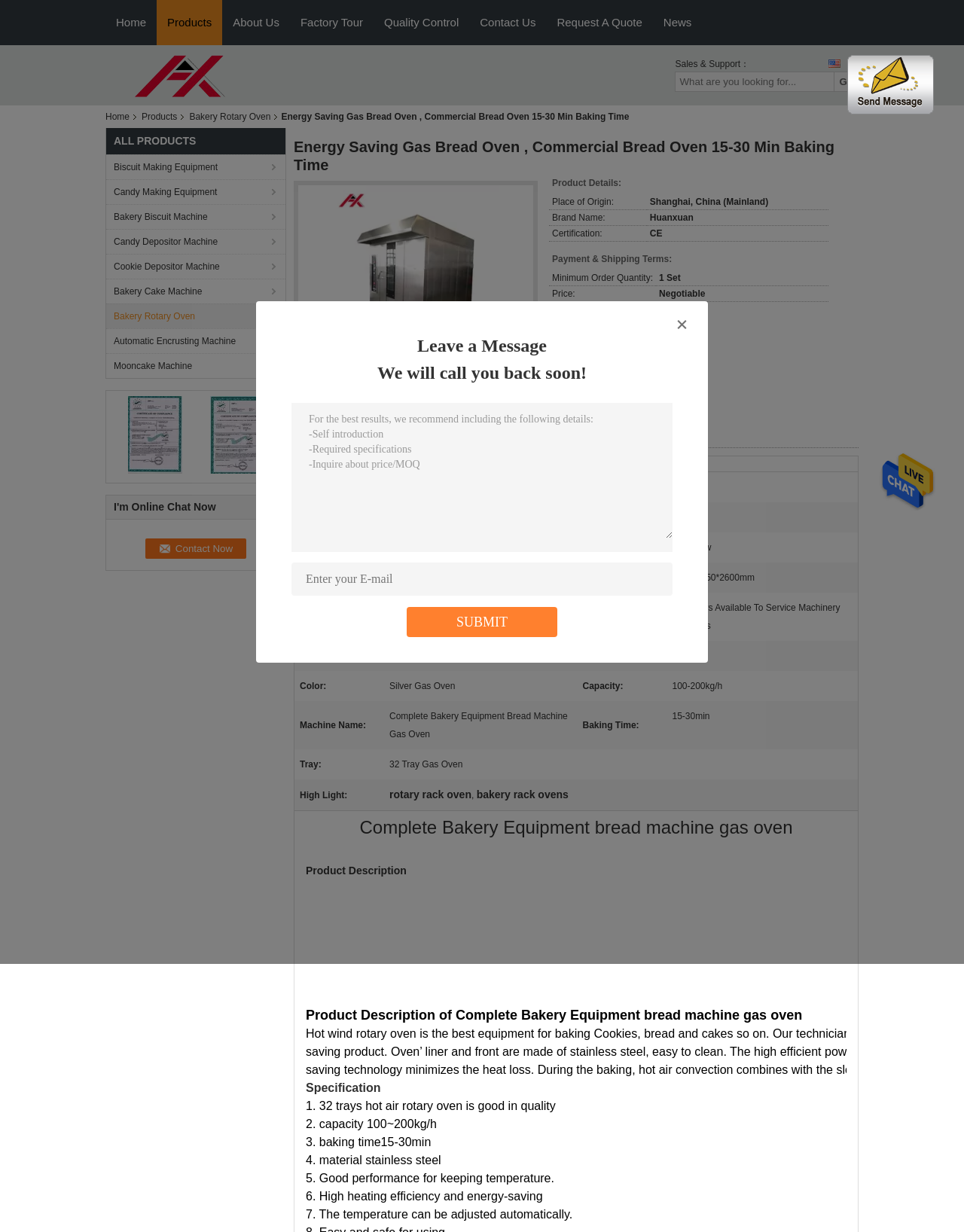What is the certification displayed on the webpage?
Use the screenshot to answer the question with a single word or phrase.

China Shanghai Huanxuan Food Machinery Co., Ltd. certification